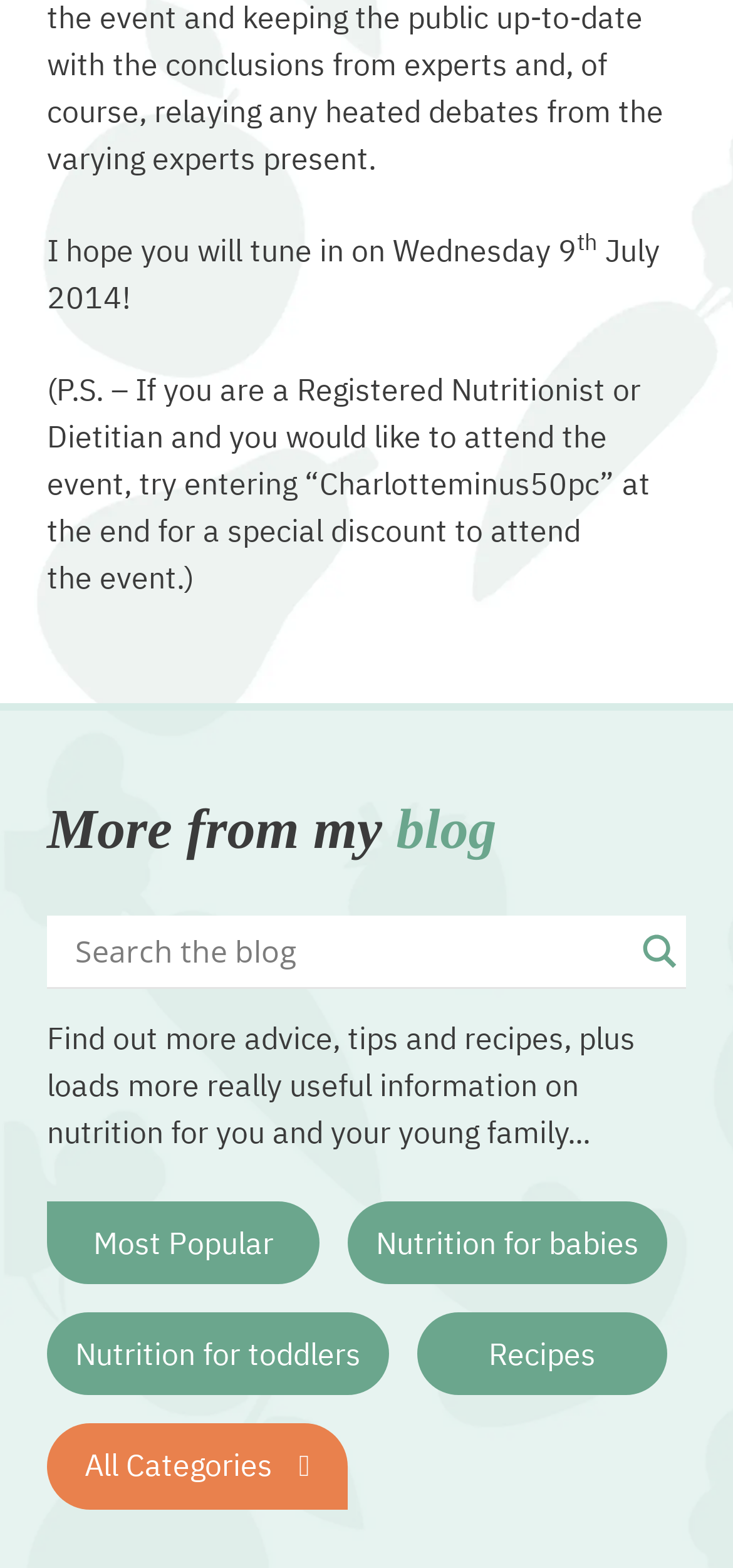Please answer the following question using a single word or phrase: 
What is the purpose of the search form?

To search the blog